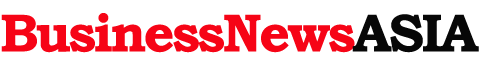Generate a detailed caption that describes the image.

The image features the logo of "BusinessNewsAsia.com," prominently displaying the name in bold red and black typography. This logo signifies the brand's focus on delivering impactful news and insights related to business and finance in the Asian region. Positioned at the top of the webpage, it establishes the site’s identity and serves as a gateway for users seeking the latest updates on various topics, including markets, companies, and economic trends. The layout is designed to attract attention, underscoring the website's commitment to providing quality business news to its audience.